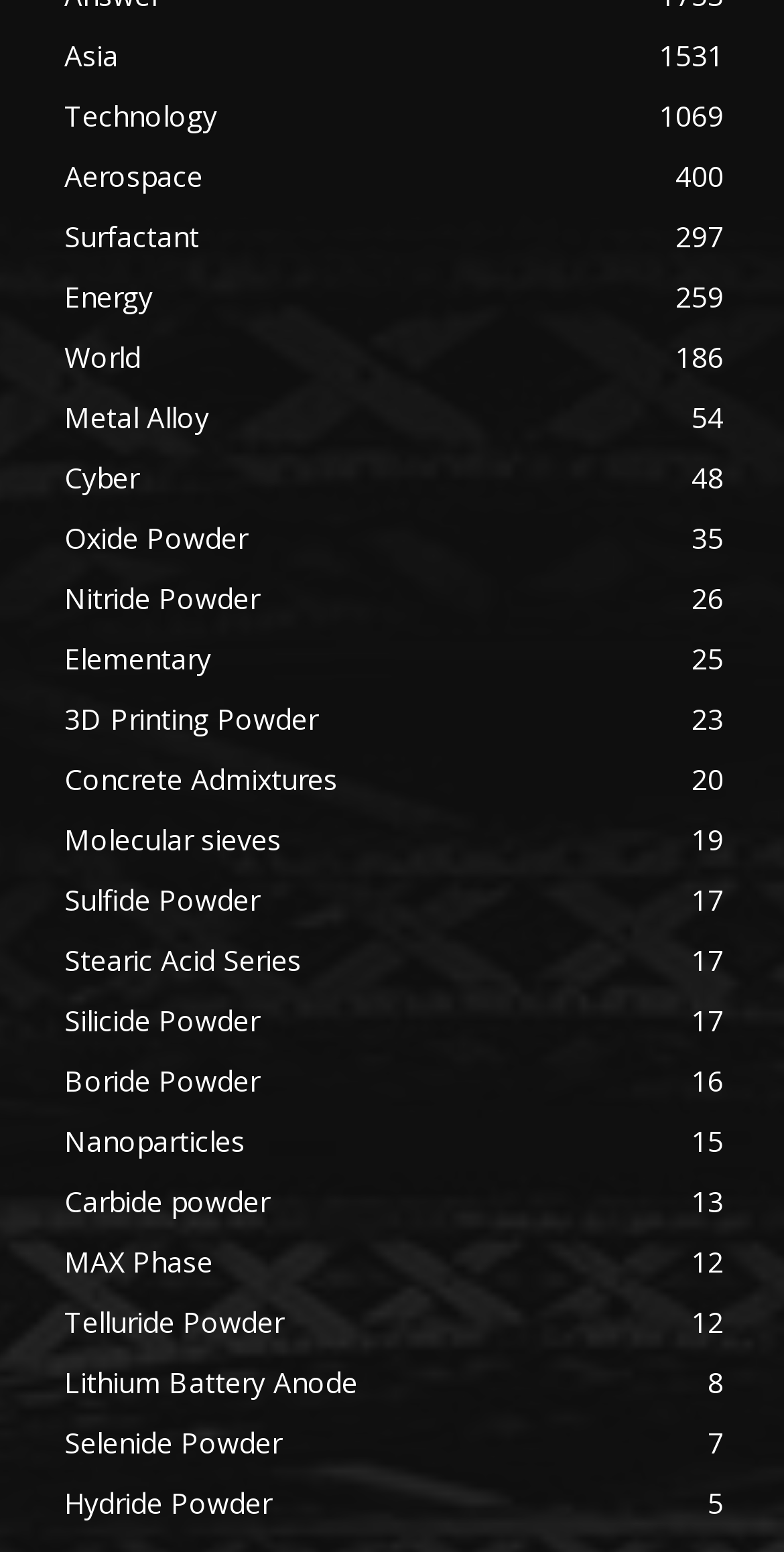Give the bounding box coordinates for this UI element: "Elementary25". The coordinates should be four float numbers between 0 and 1, arranged as [left, top, right, bottom].

[0.082, 0.412, 0.269, 0.437]